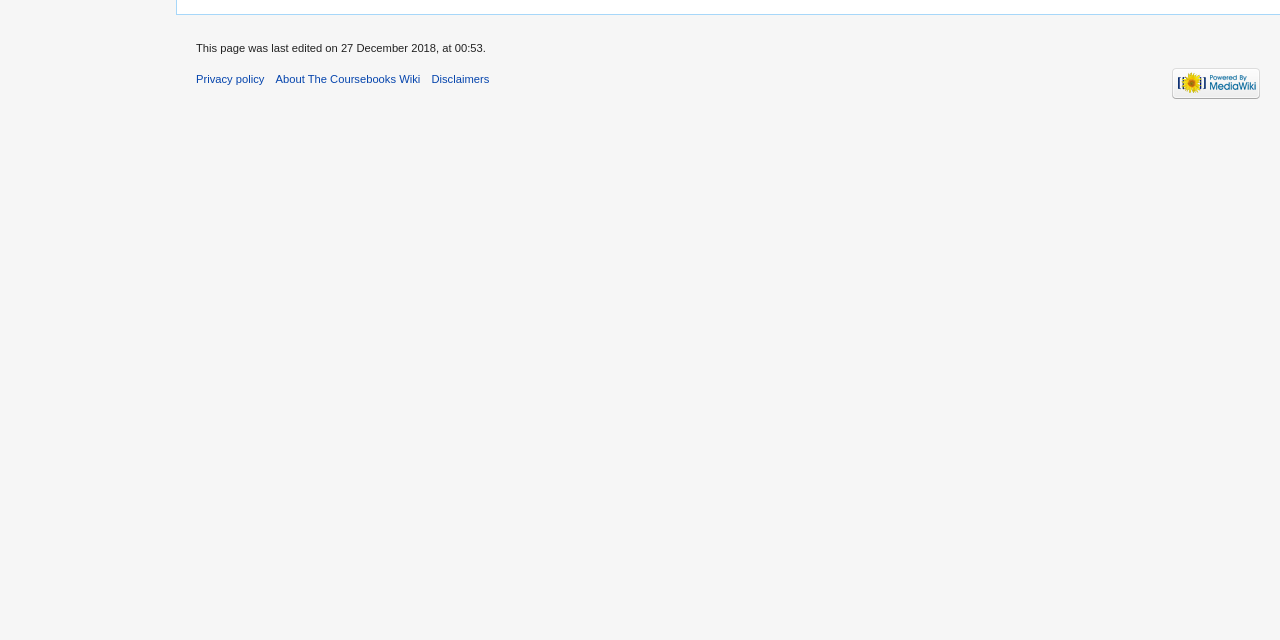Bounding box coordinates must be specified in the format (top-left x, top-left y, bottom-right x, bottom-right y). All values should be floating point numbers between 0 and 1. What are the bounding box coordinates of the UI element described as: Privacy policy

[0.153, 0.114, 0.207, 0.133]